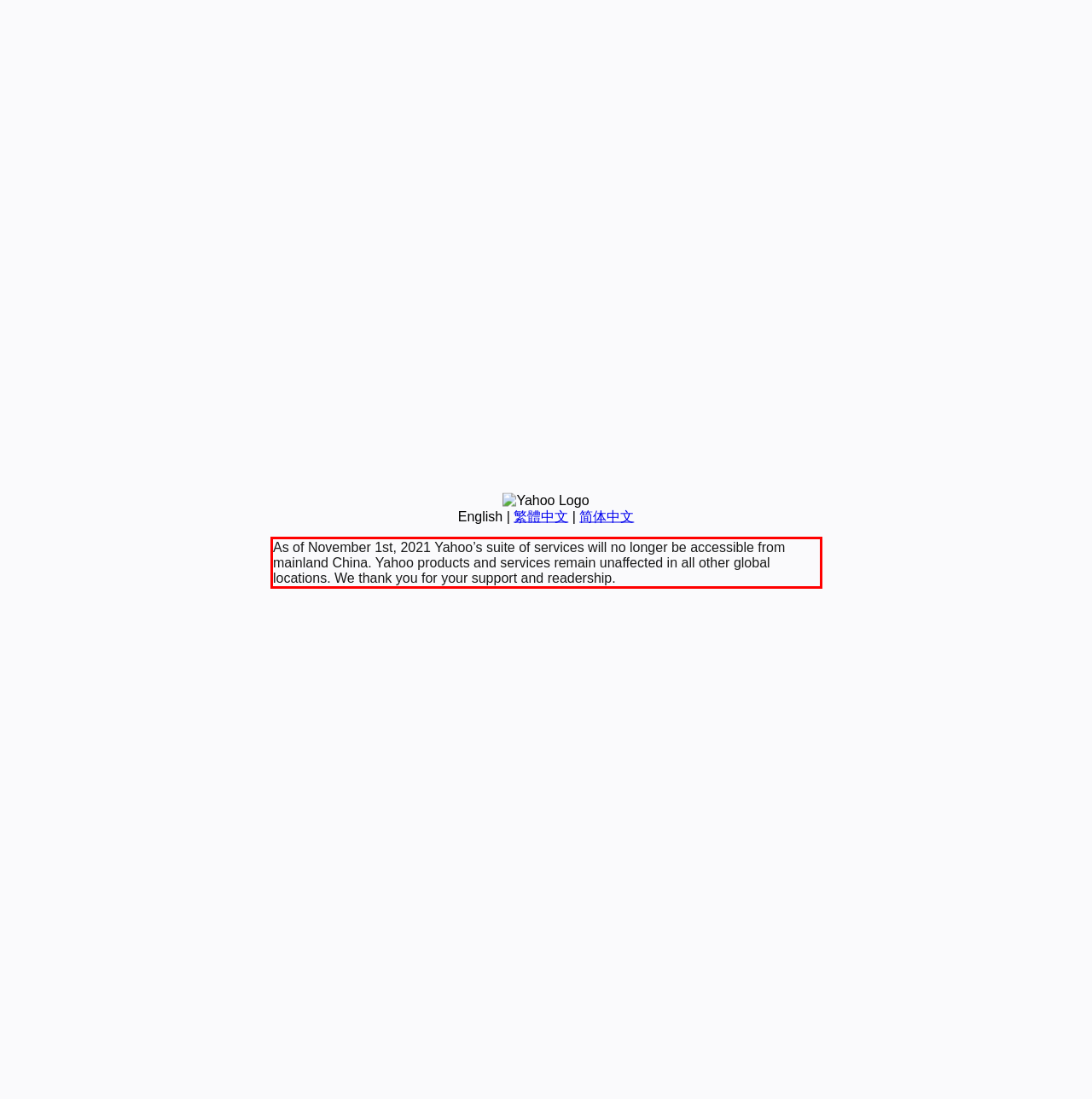Look at the webpage screenshot and recognize the text inside the red bounding box.

As of November 1st, 2021 Yahoo’s suite of services will no longer be accessible from mainland China. Yahoo products and services remain unaffected in all other global locations. We thank you for your support and readership.